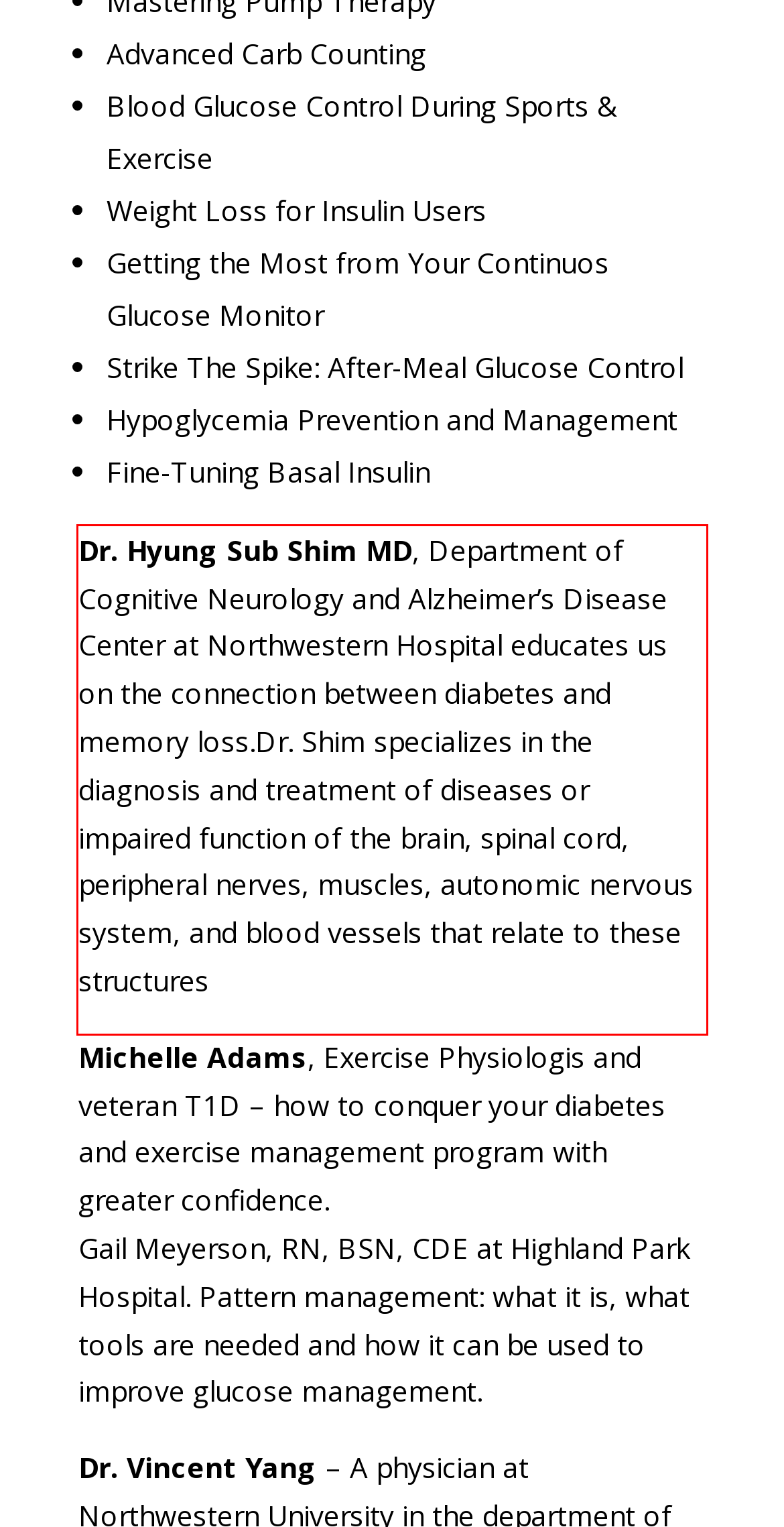Extract and provide the text found inside the red rectangle in the screenshot of the webpage.

Dr. Hyung Sub Shim MD, Department of Cognitive Neurology and Alzheimer’s Disease Center at Northwestern Hospital educates us on the connection between diabetes and memory loss.Dr. Shim specializes in the diagnosis and treatment of diseases or impaired function of the brain, spinal cord, peripheral nerves, muscles, autonomic nervous system, and blood vessels that relate to these structures